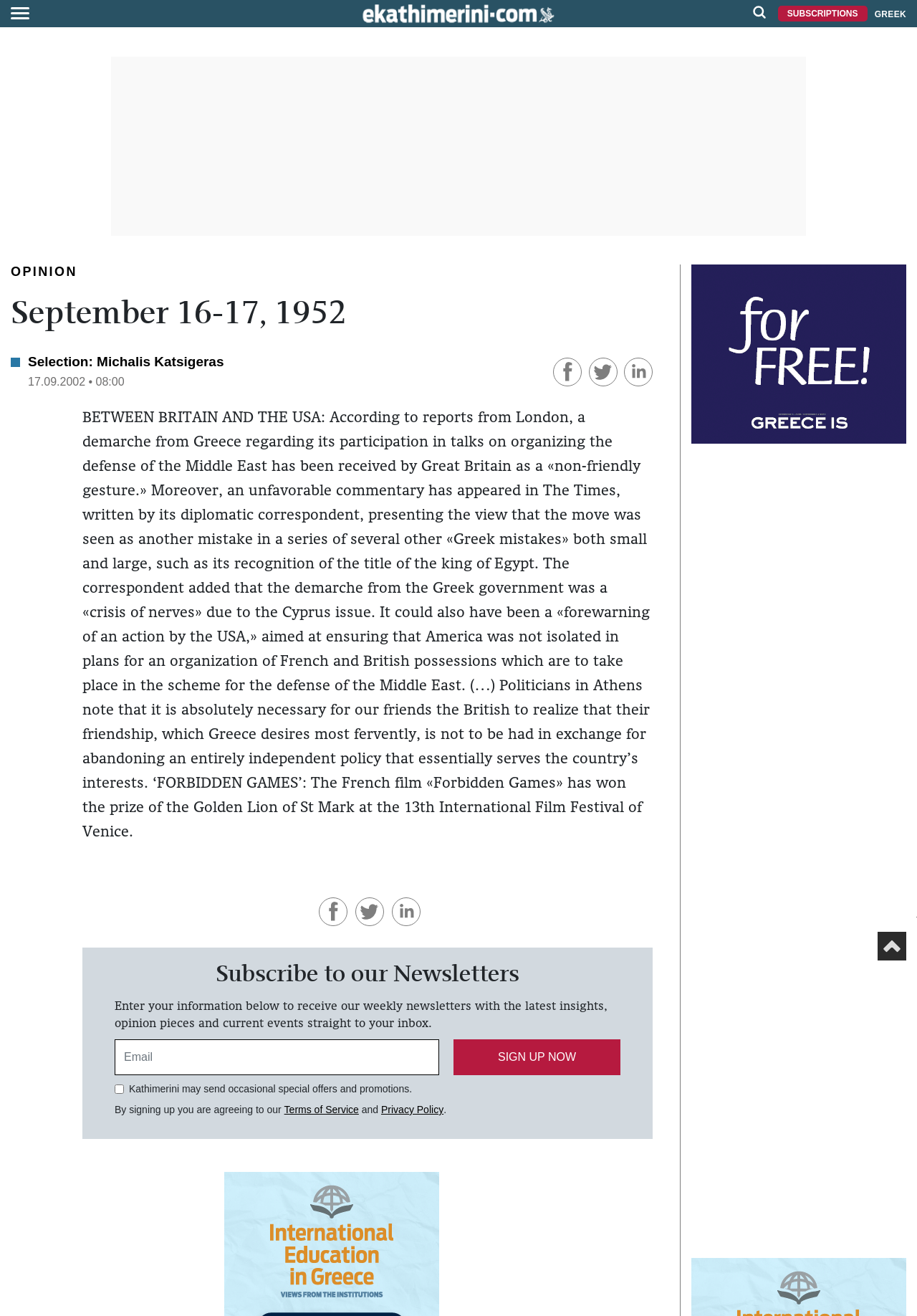Specify the bounding box coordinates for the region that must be clicked to perform the given instruction: "Scroll to the top".

[0.961, 0.713, 0.984, 0.723]